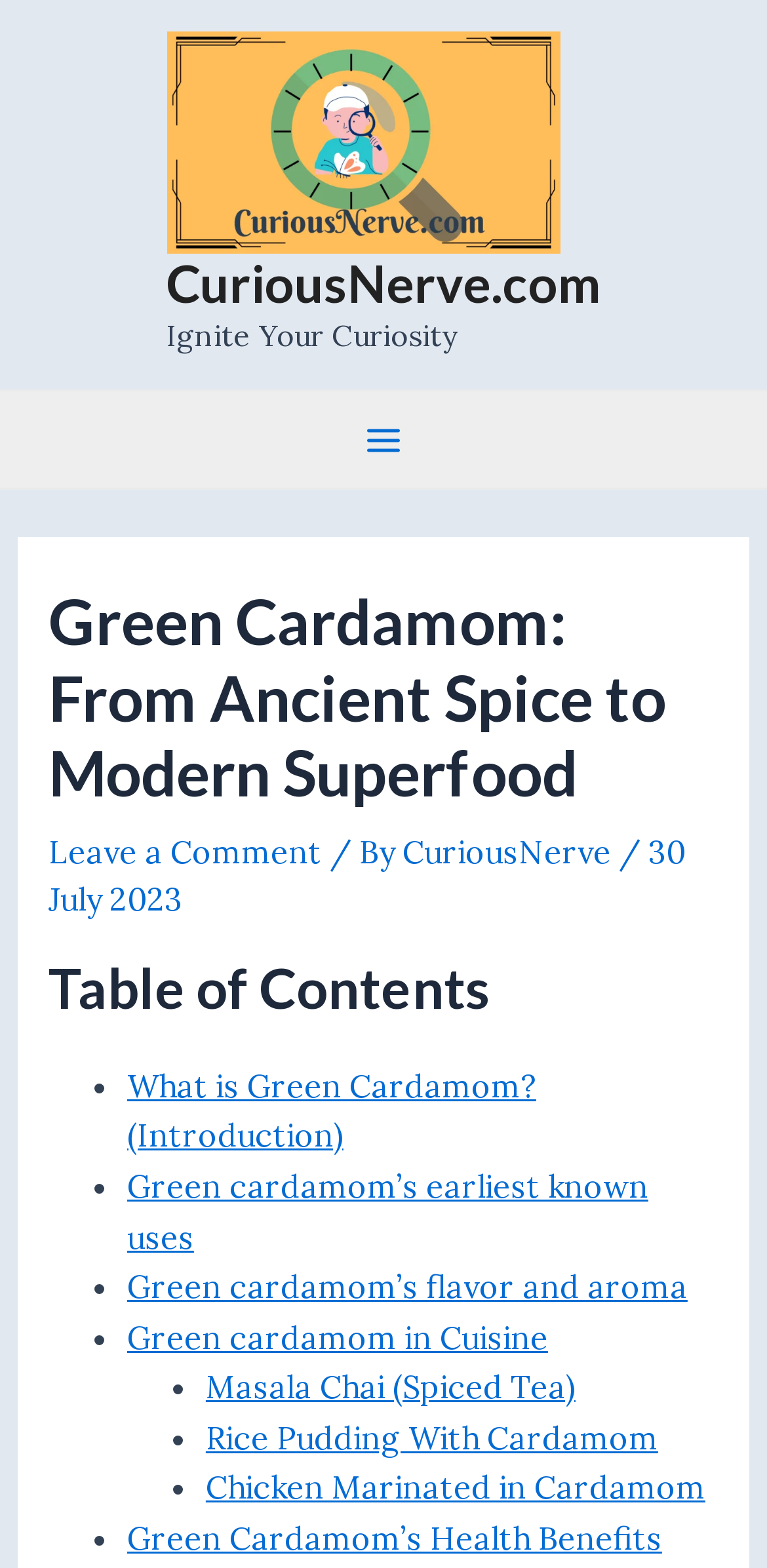What is the date of the article?
Answer the question with a detailed explanation, including all necessary information.

The date of the article can be found near the top of the webpage, where it says '30 July 2023' in a static text format.